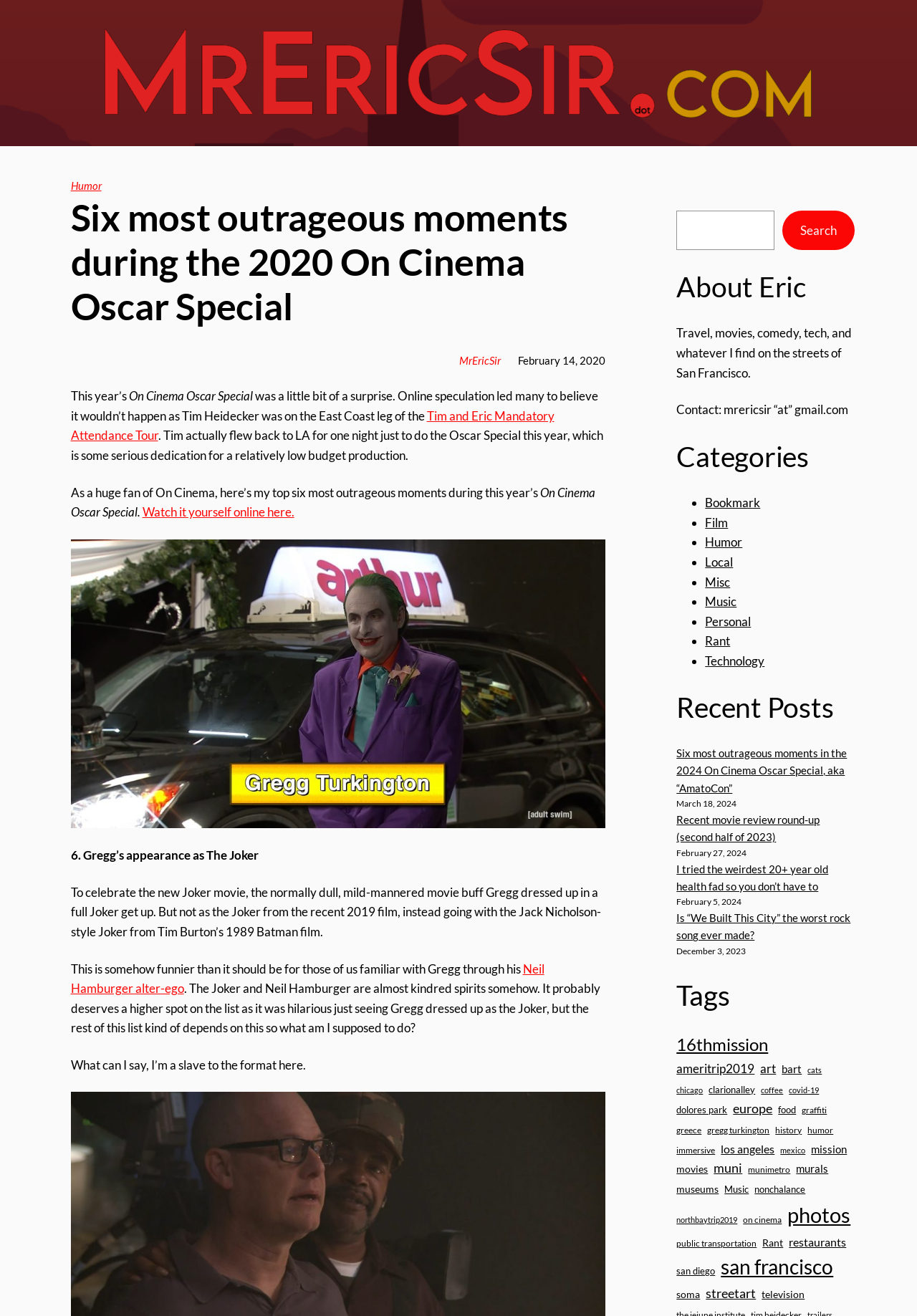Determine the bounding box coordinates of the area to click in order to meet this instruction: "View recent posts".

[0.738, 0.523, 0.932, 0.553]